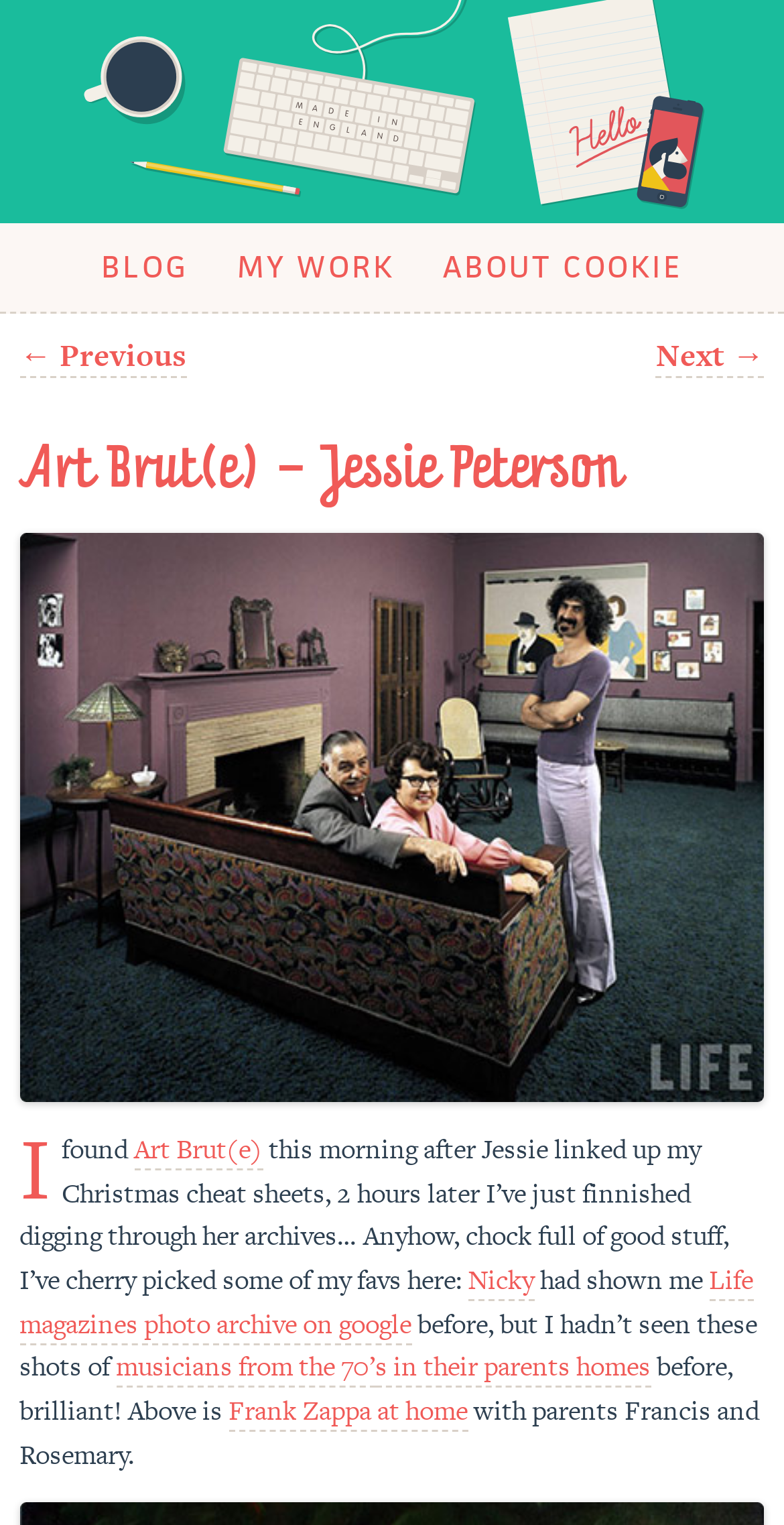Given the webpage screenshot, identify the bounding box of the UI element that matches this description: "Blog".

[0.103, 0.147, 0.266, 0.204]